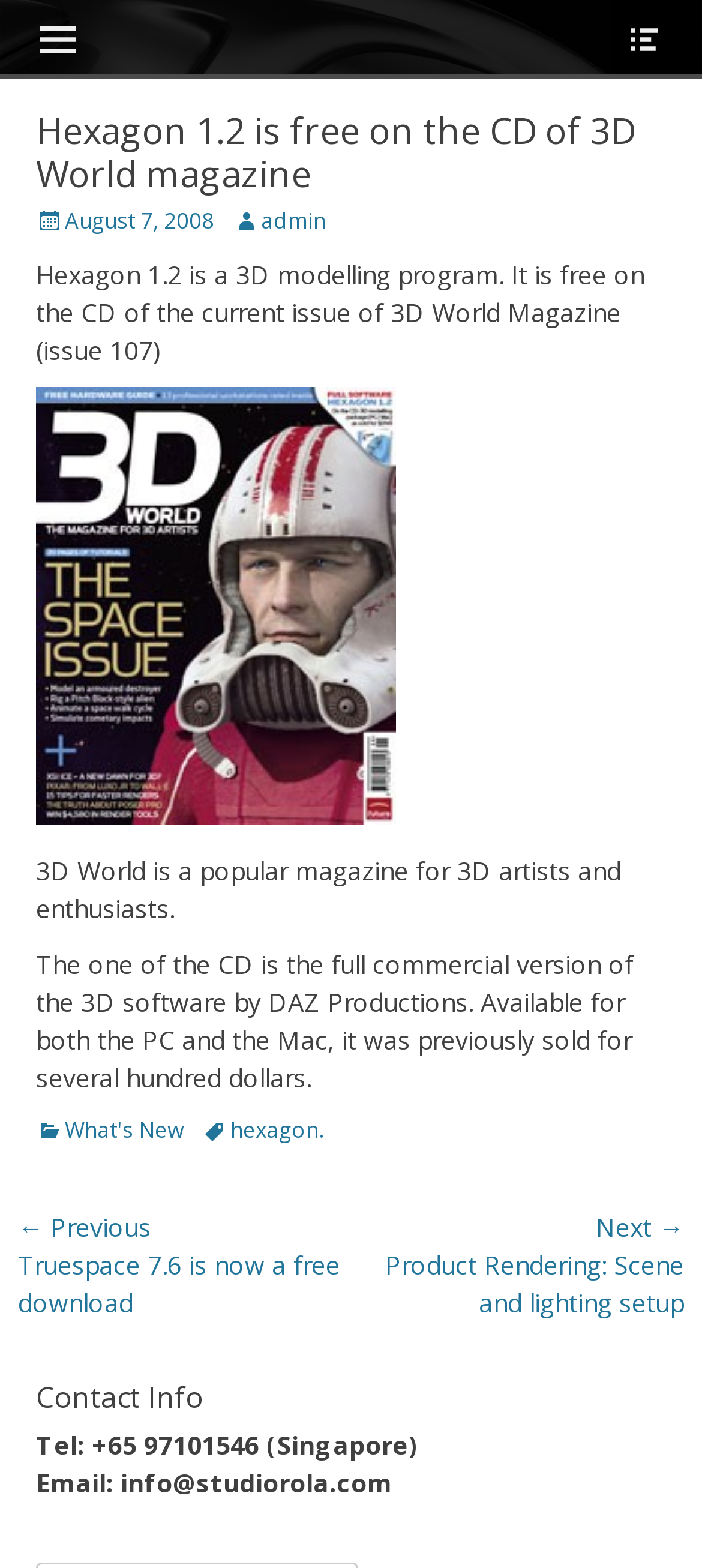Specify the bounding box coordinates of the element's area that should be clicked to execute the given instruction: "View Hexagon 1.2 details". The coordinates should be four float numbers between 0 and 1, i.e., [left, top, right, bottom].

[0.051, 0.164, 0.918, 0.234]